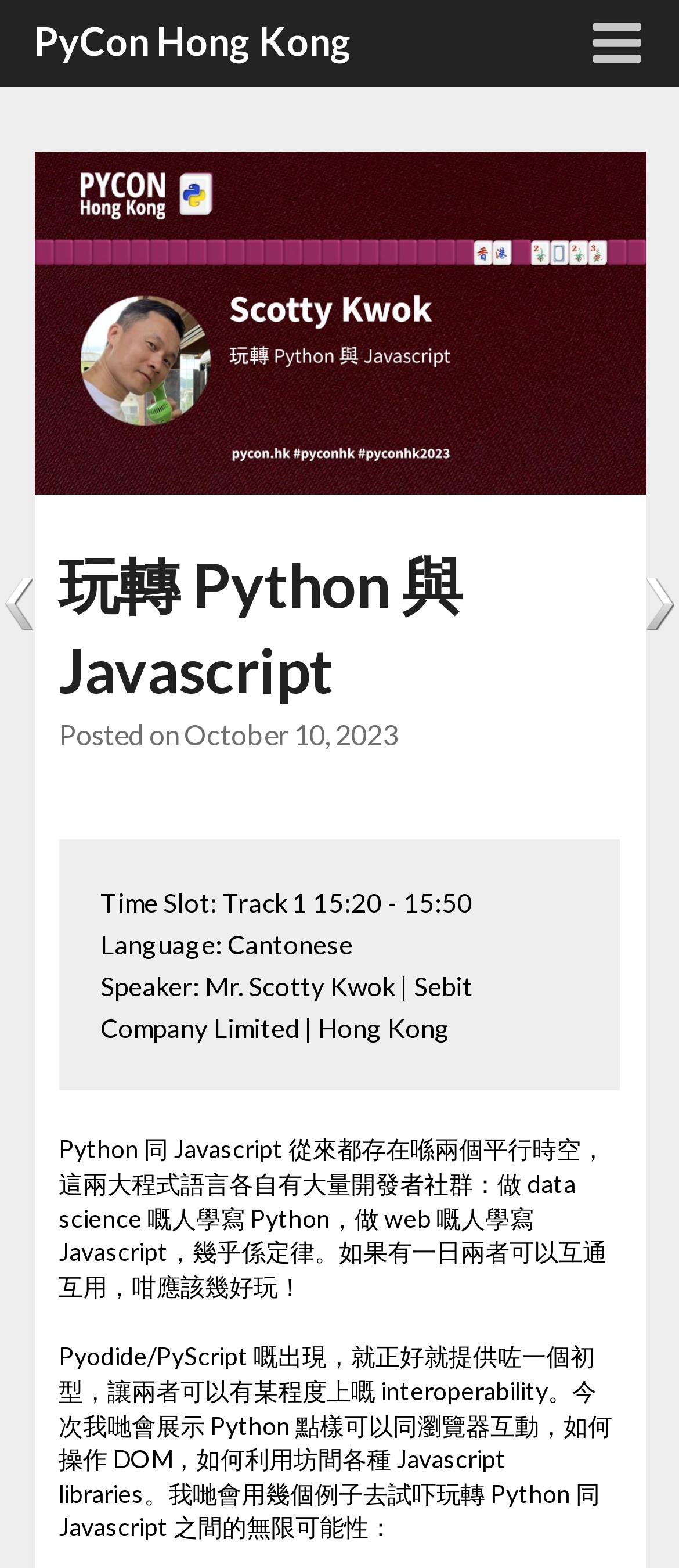Please provide a comprehensive response to the question based on the details in the image: What is the time slot of the talk?

The time slot of the talk is mentioned in the text 'Time Slot: Track 1 15:20 - 15:50 Language: Cantonese Speaker: Mr. Scotty Kwok | Sebit Company Limited | Hong Kong' as 15:20 - 15:50.